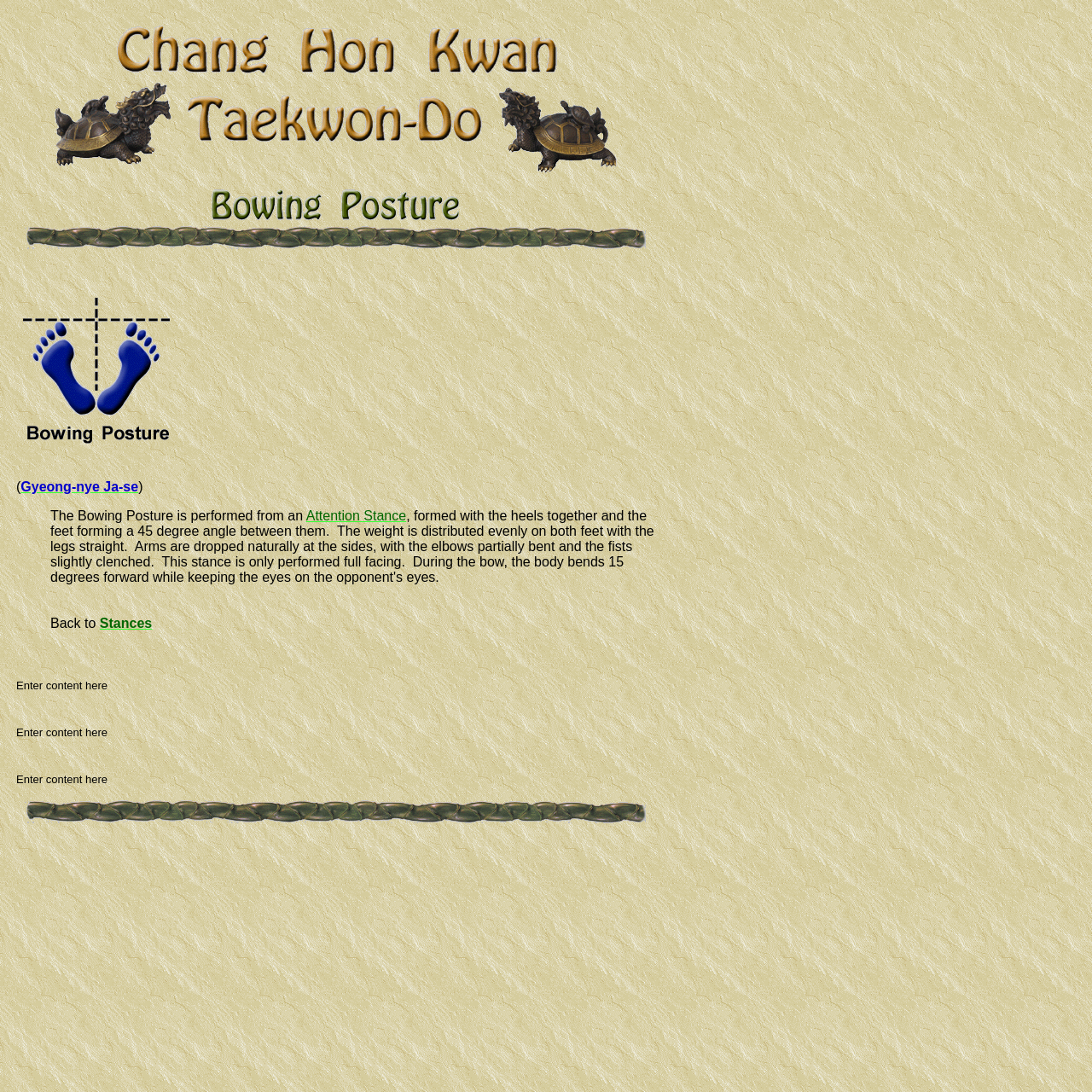What is the link at the bottom of the webpage?
Carefully examine the image and provide a detailed answer to the question.

The link at the bottom of the webpage is labeled 'Stances', which suggests that it leads to a page with more information about different stances in Taekwon-Do.